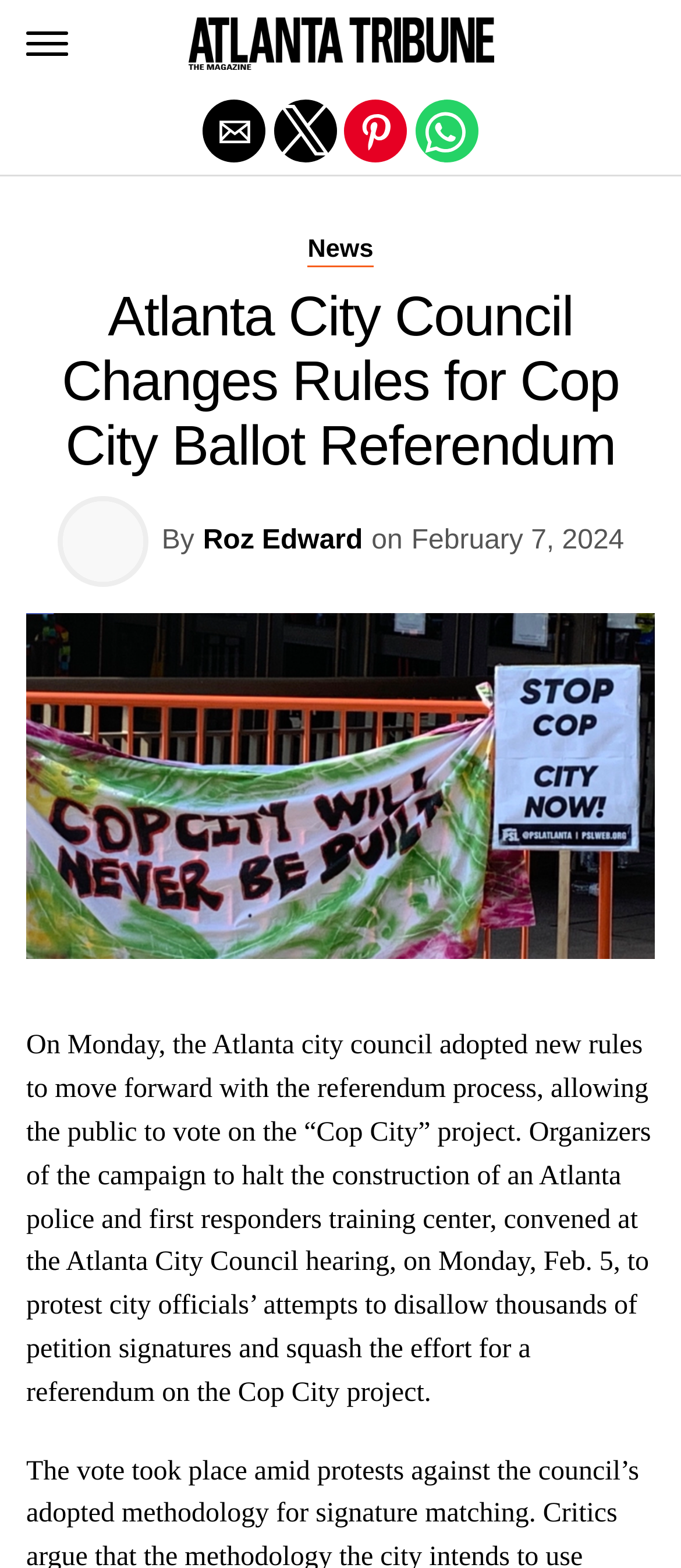Deliver a detailed narrative of the webpage's visual and textual elements.

The webpage is about an article from the Atlanta Tribune, with the title "Atlanta City Council Changes Rules for Cop City Ballot Referendum". At the top left, there is a button and a link to the Atlanta Tribune, accompanied by the Tribune's logo. Below this, there are four social media sharing buttons, aligned horizontally, allowing users to share the article via email, Twitter, Pinterest, and WhatsApp.

The main content of the article is divided into sections. The first section has a heading "News" with a link to the news category. Below this, the article's title is displayed in a larger font, followed by an image. The author's name, Roz Edward, is mentioned, along with the date of publication, February 7, 2024.

The main article text is a long paragraph that describes the Atlanta city council's adoption of new rules for the referendum process, allowing the public to vote on the "Cop City" project. The text also mentions the campaign to halt the construction of an Atlanta police and first responders training center.

At the bottom of the page, there is a large image that spans the entire width of the page. Additionally, there is a link to exit the mobile version of the website, located at the top right corner.